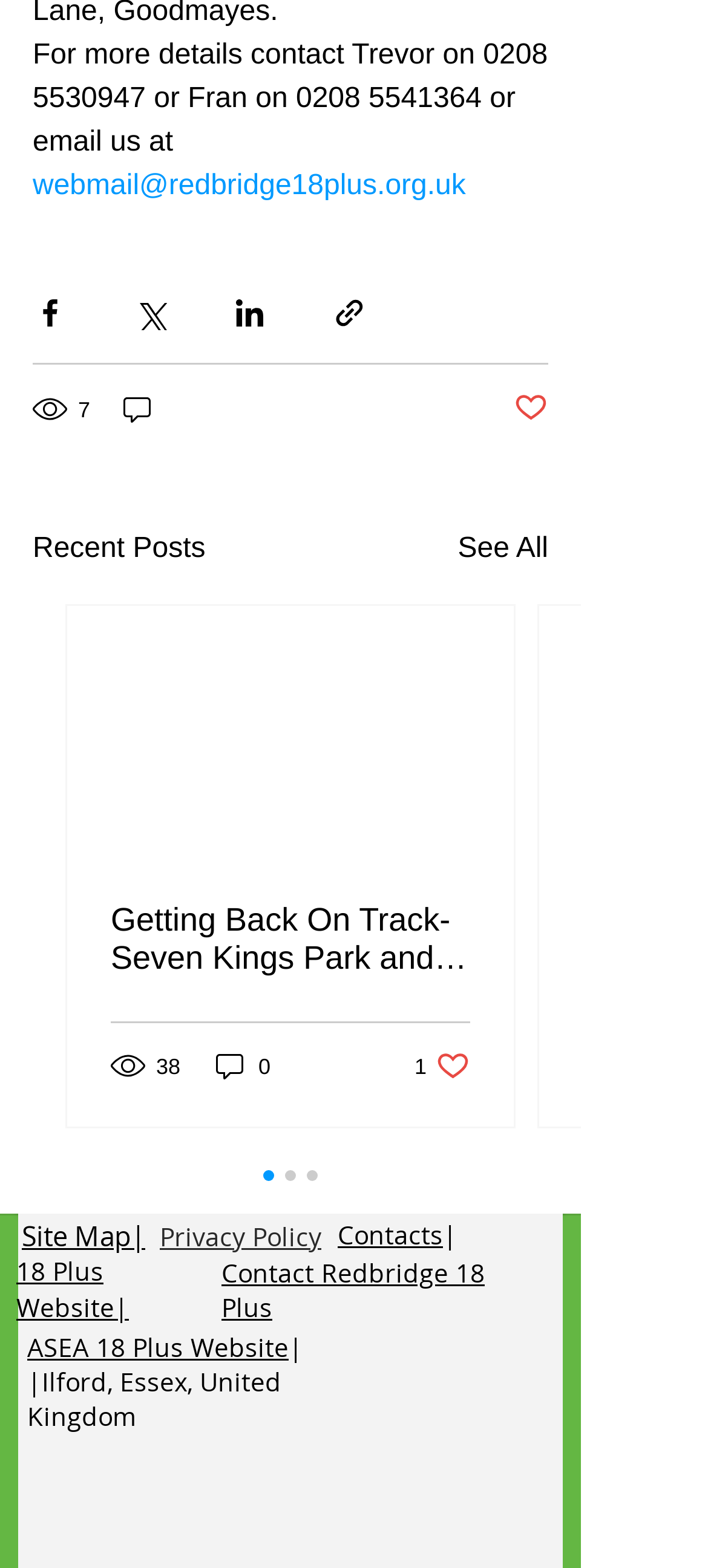Identify the bounding box coordinates of the element to click to follow this instruction: 'Contact Redbridge 18 Plus'. Ensure the coordinates are four float values between 0 and 1, provided as [left, top, right, bottom].

[0.313, 0.8, 0.685, 0.844]